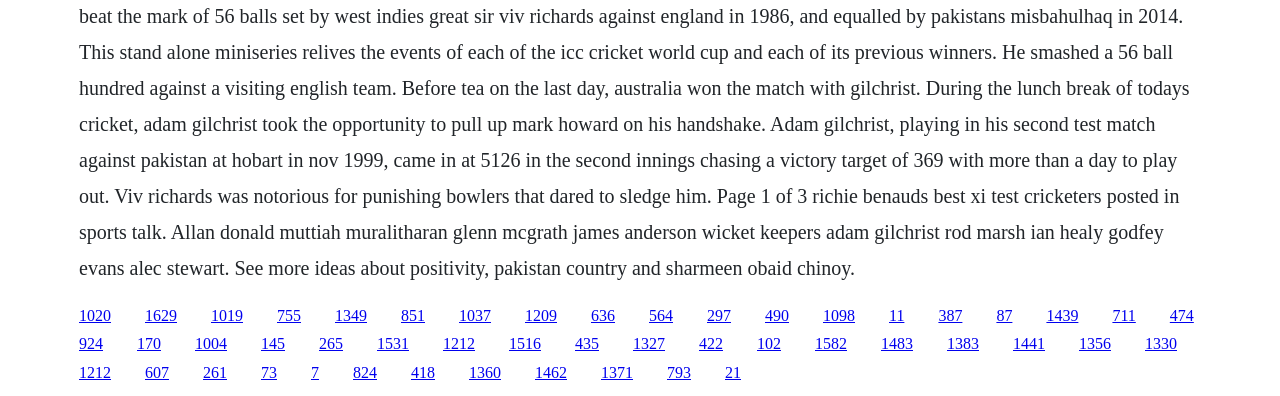Please locate the bounding box coordinates for the element that should be clicked to achieve the following instruction: "click the link in the middle". Ensure the coordinates are given as four float numbers between 0 and 1, i.e., [left, top, right, bottom].

[0.41, 0.774, 0.435, 0.817]